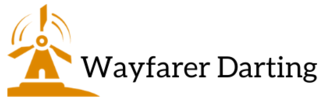What themes are reflected in the logo?
Analyze the screenshot and provide a detailed answer to the question.

The caption suggests that the logo reflects the themes of adventure and exploration, possibly tied to sustainable energy or environmental consciousness, which are vital elements in contemporary discussions about technology and progress.